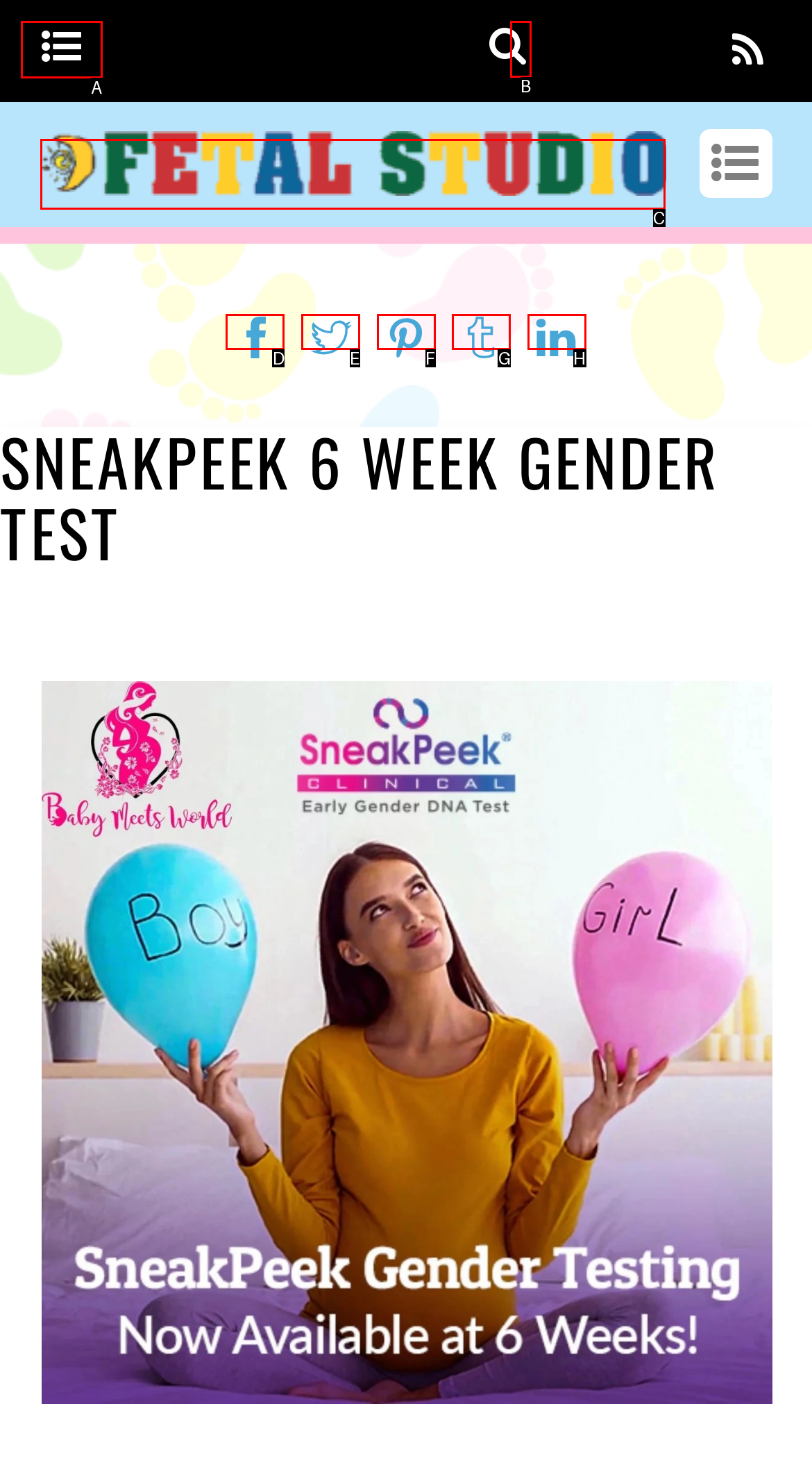Provide the letter of the HTML element that you need to click on to perform the task: Subscribe to the newsletter.
Answer with the letter corresponding to the correct option.

None